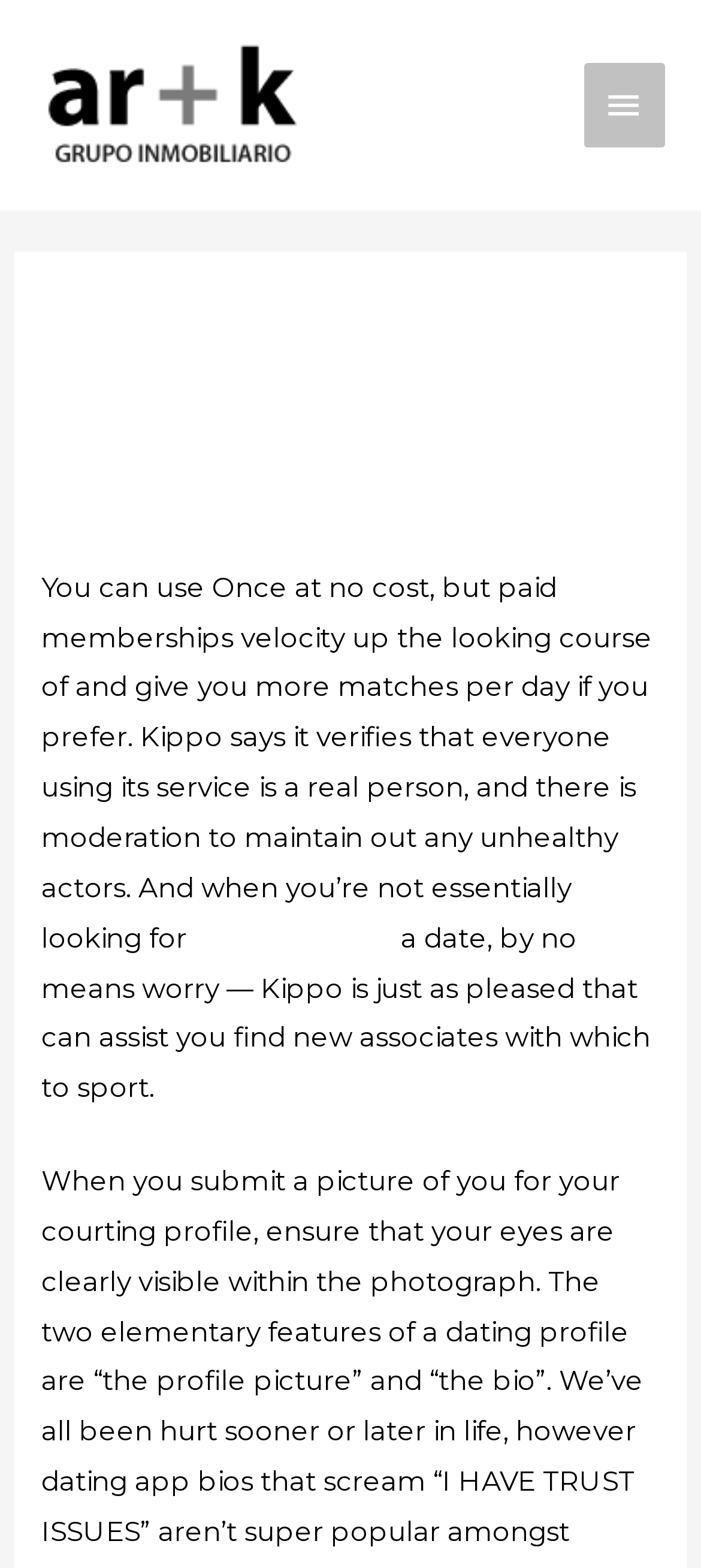What is mentioned as a way to verify users?
Observe the image and answer the question with a one-word or short phrase response.

Moderation